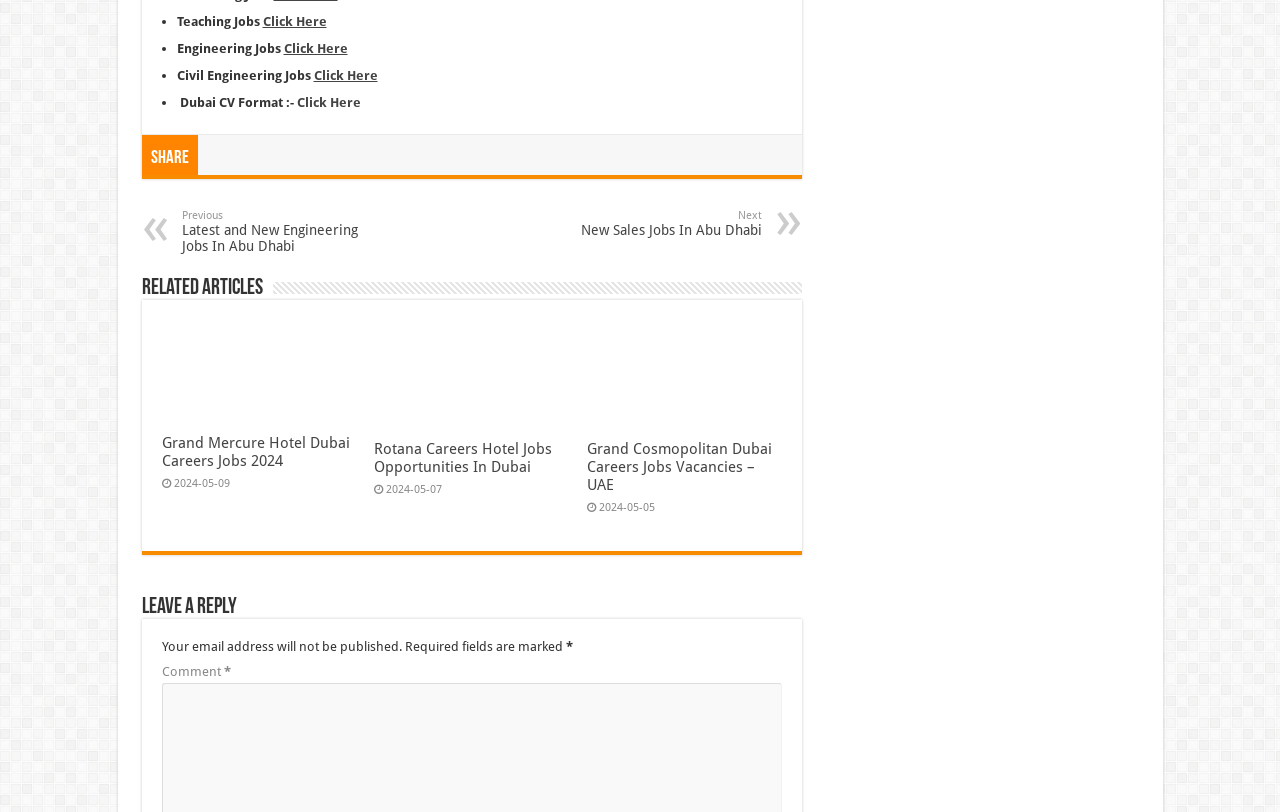Bounding box coordinates should be in the format (top-left x, top-left y, bottom-right x, bottom-right y) and all values should be floating point numbers between 0 and 1. Determine the bounding box coordinate for the UI element described as: alt="Rotana Hotel Jobs In Dubai"

[0.292, 0.401, 0.444, 0.535]